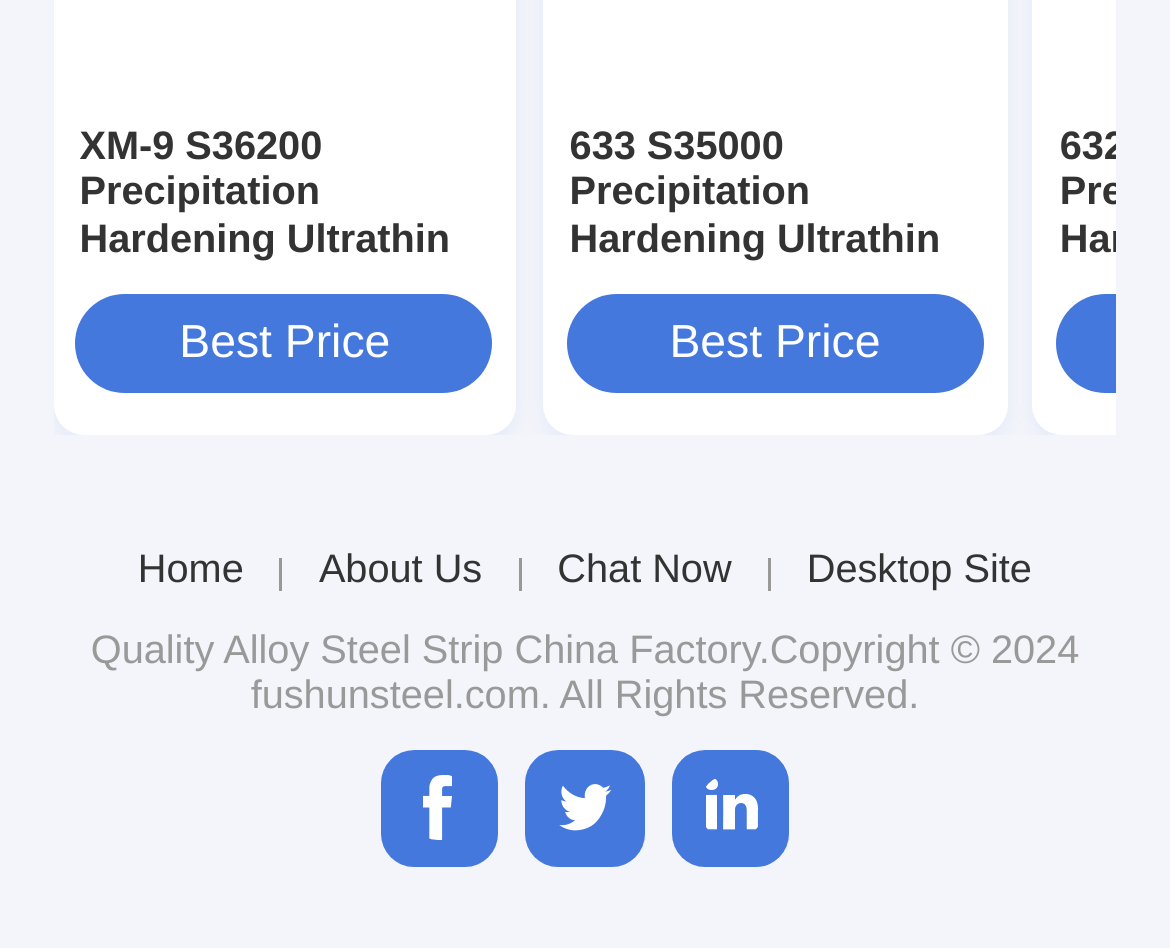Provide the bounding box coordinates of the HTML element this sentence describes: "Alloy Steel Strip".

[0.191, 0.66, 0.43, 0.707]